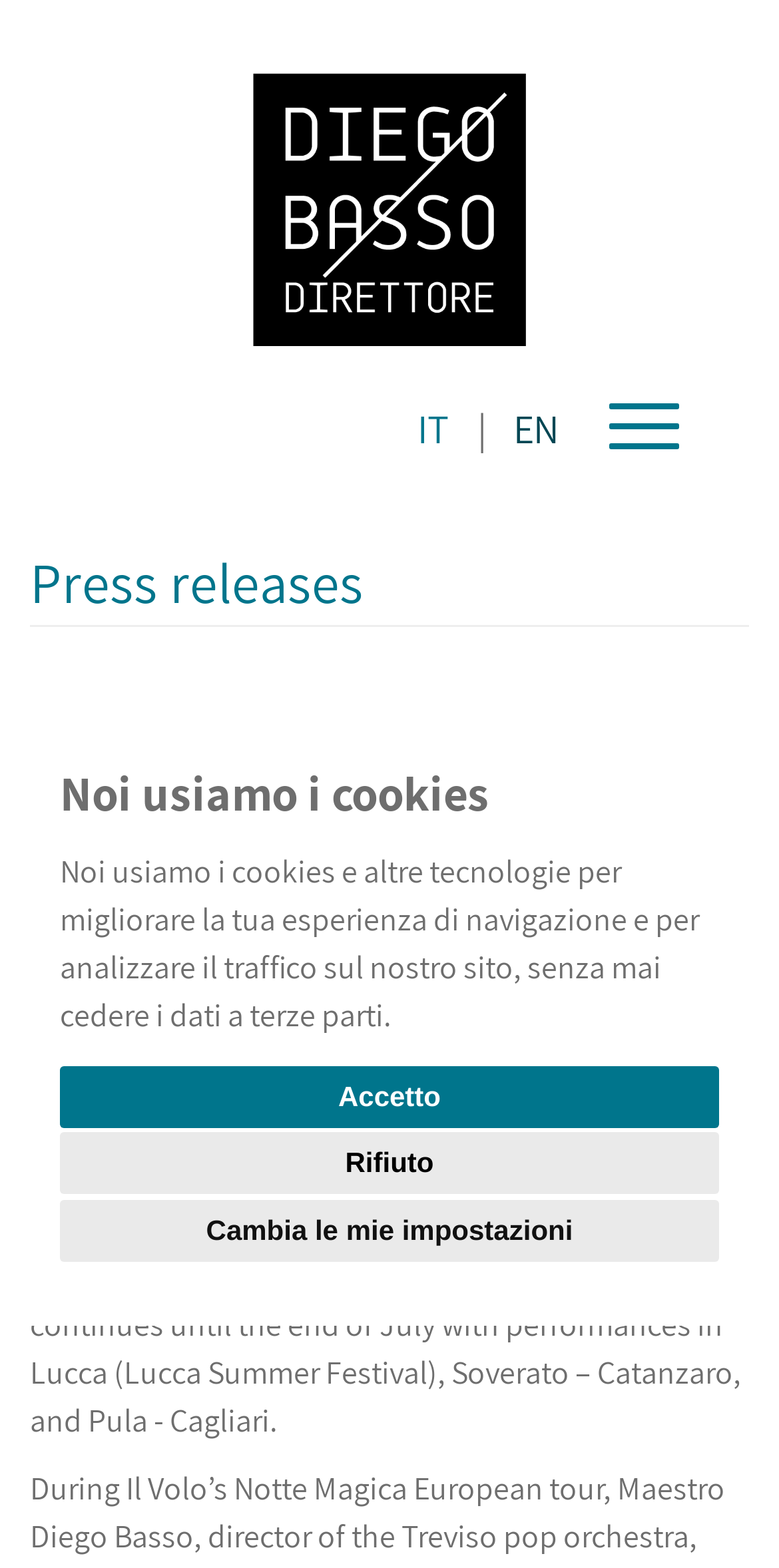What is the purpose of the button 'Accetto'?
Using the image as a reference, deliver a detailed and thorough answer to the question.

The question is asking about the purpose of the button 'Accetto'. By looking at the webpage, we can see that the button 'Accetto' is part of a dialog box that says 'Noi usiamo i cookies e altre tecnologie per migliorare la tua esperienza di navigazione e per analizzare il traffico sul nostro sito, senza mai cedere i dati a terze parti.' This indicates that the button 'Accetto' is used to accept cookies.